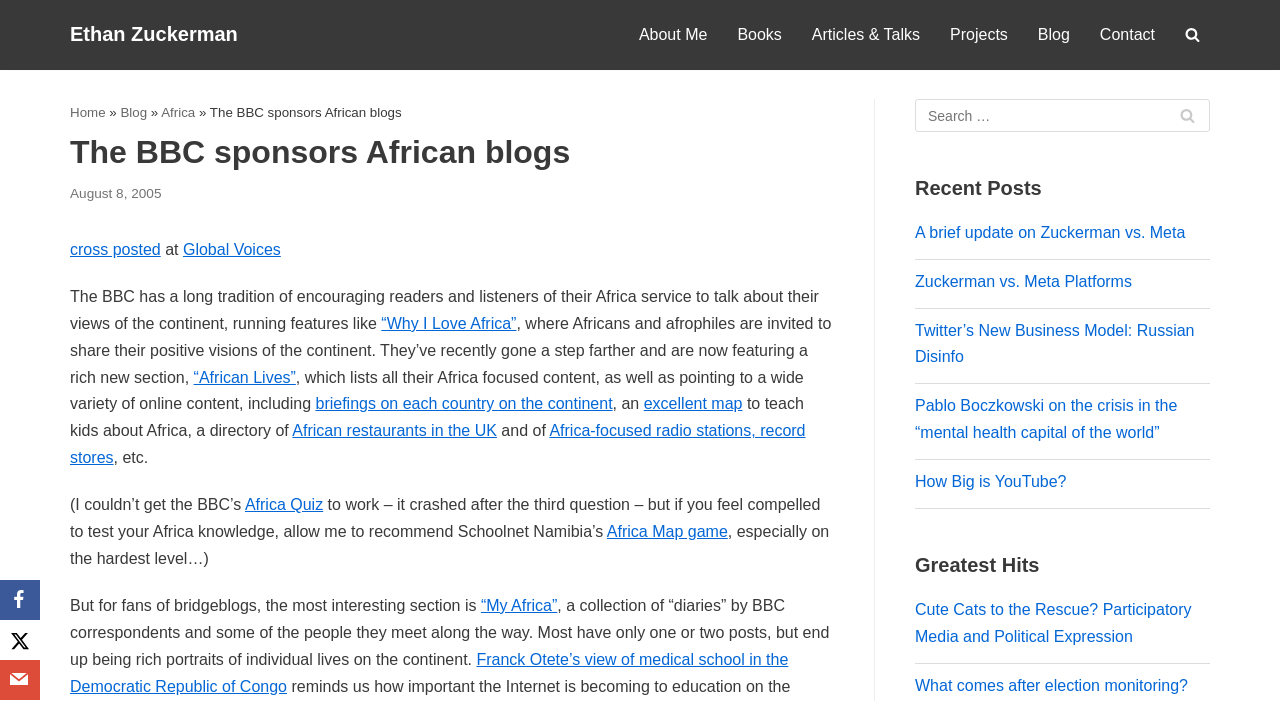Respond to the question below with a concise word or phrase:
What is the date of the blog post?

August 8, 2005